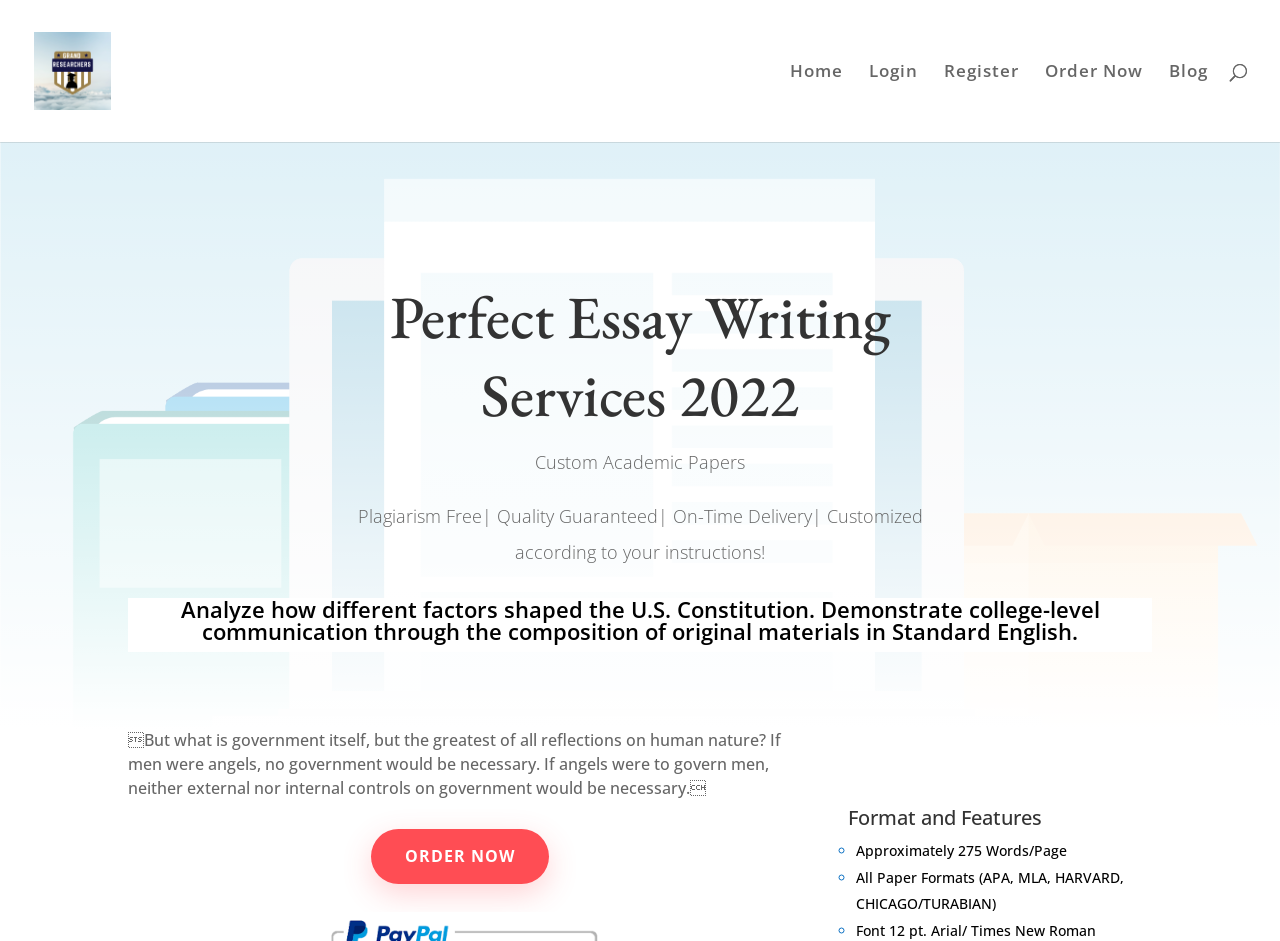Find and provide the bounding box coordinates for the UI element described here: "Login". The coordinates should be given as four float numbers between 0 and 1: [left, top, right, bottom].

[0.679, 0.068, 0.717, 0.151]